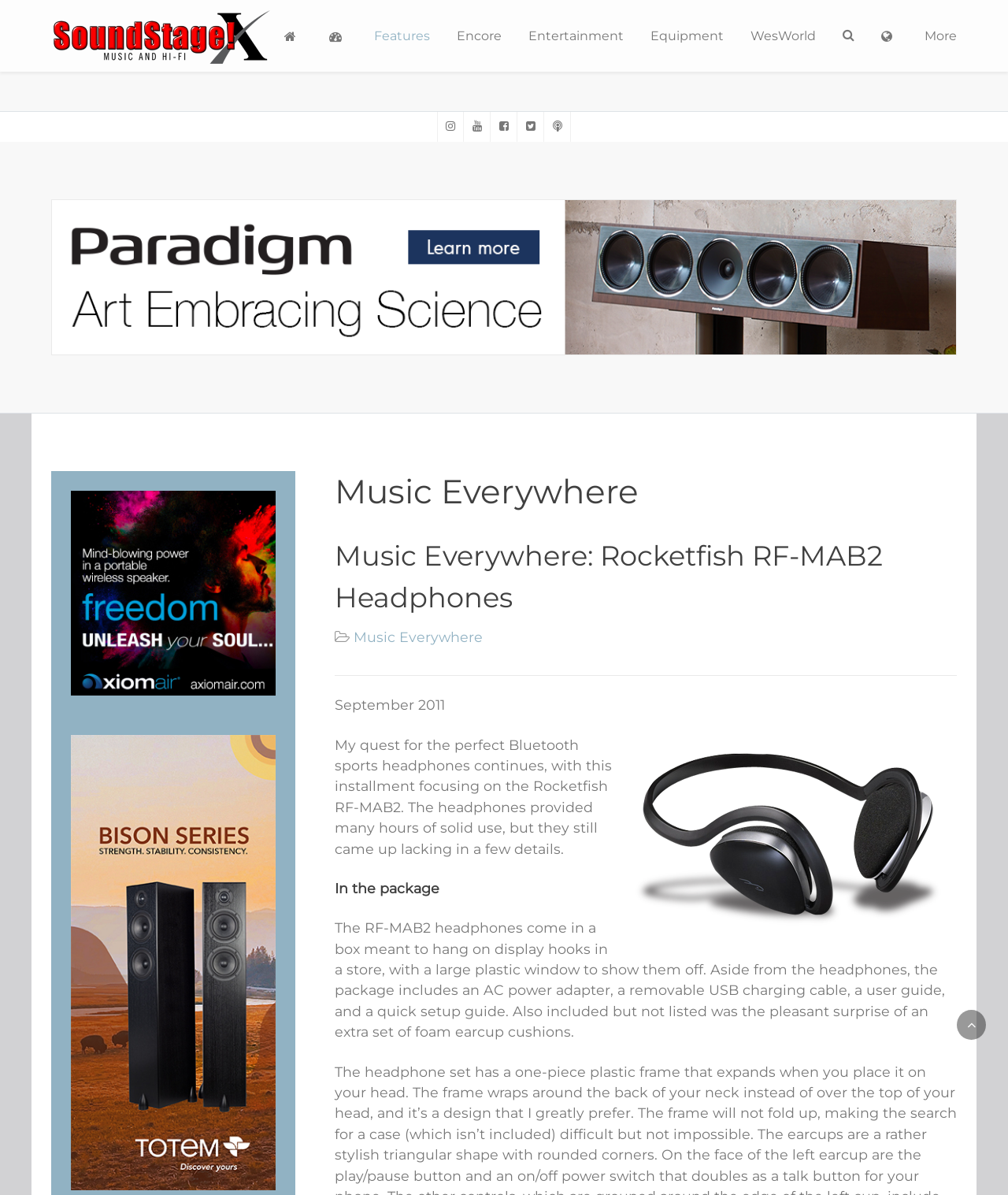Answer the question in one word or a short phrase:
What is included in the package of the Rocketfish RF-MAB2 headphones?

AC power adapter, USB charging cable, user guide, quick setup guide, and extra foam earcup cushions